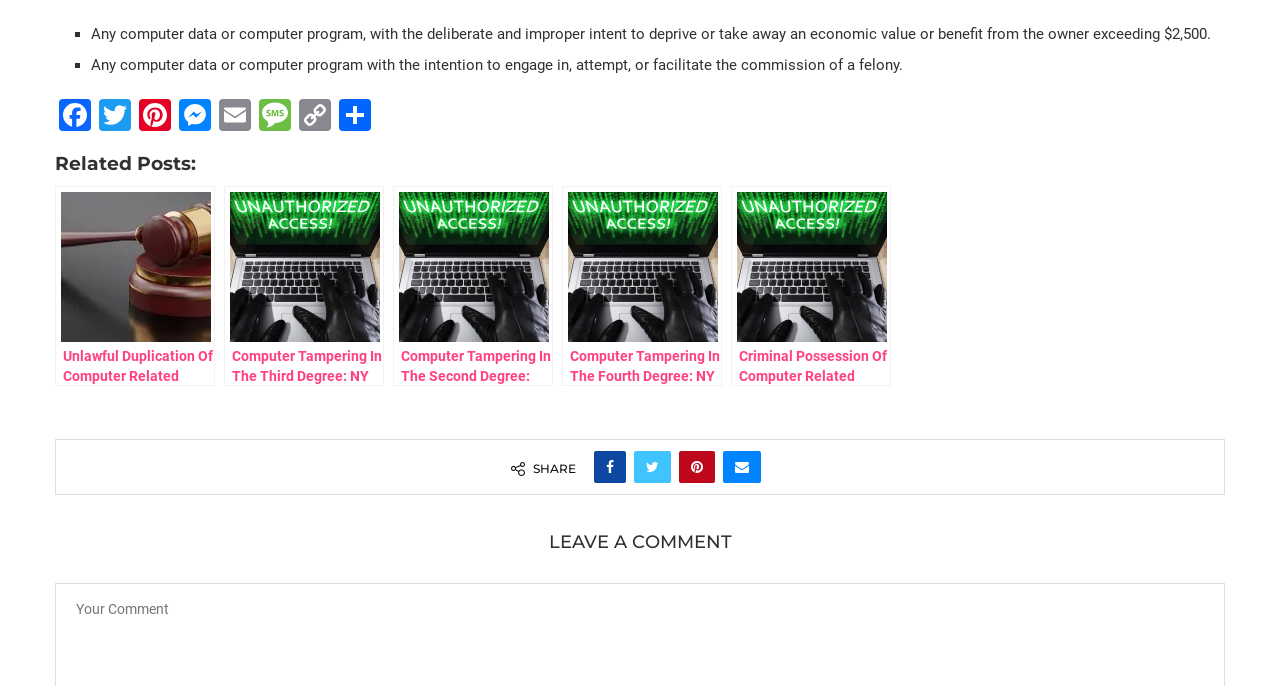Answer briefly with one word or phrase:
How many social media platforms are available for sharing?

6